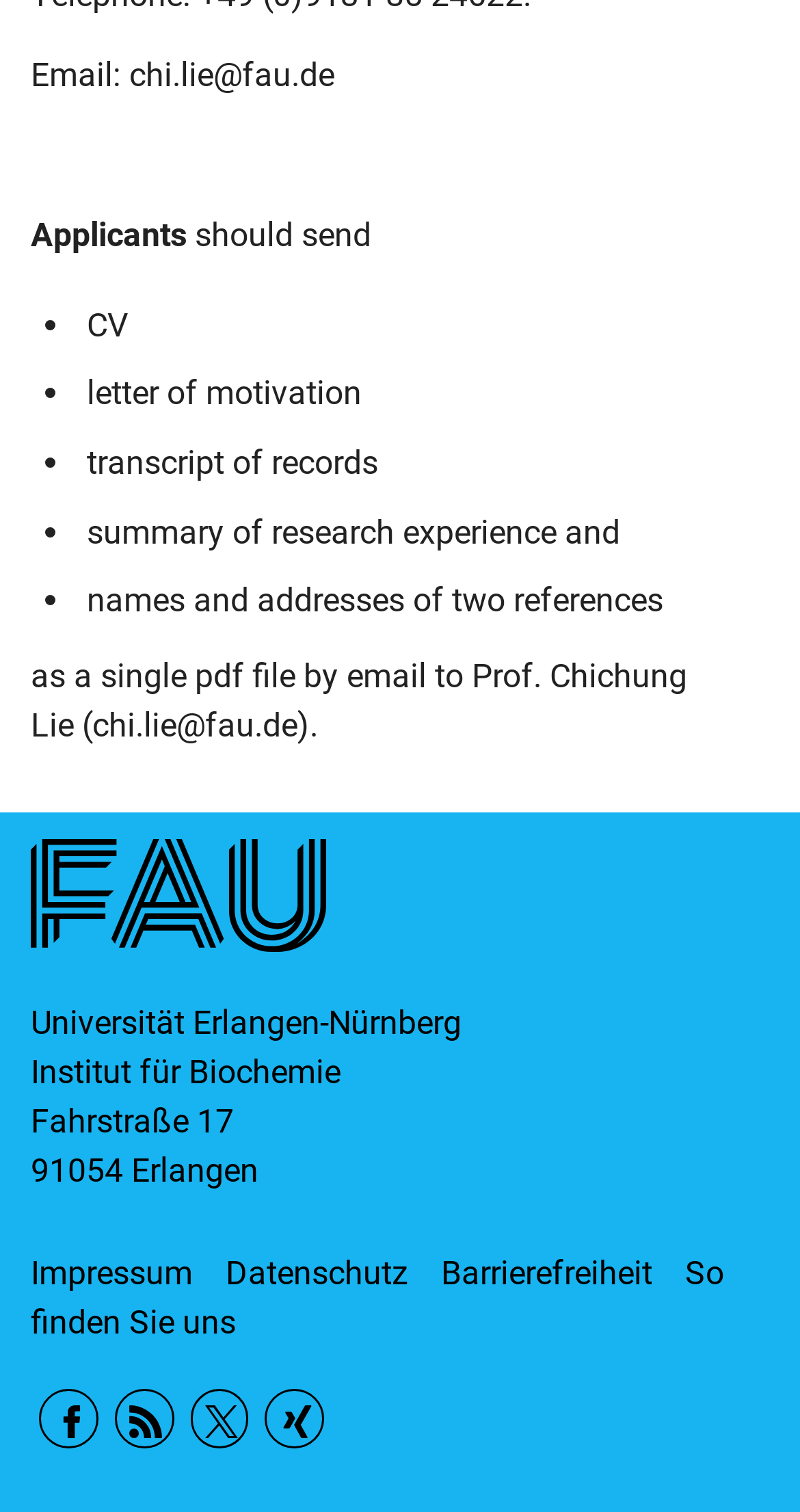Specify the bounding box coordinates (top-left x, top-left y, bottom-right x, bottom-right y) of the UI element in the screenshot that matches this description: Cookie-Informationen anzeigen Cookie-Informationen ausblenden

[0.056, 0.925, 0.944, 0.95]